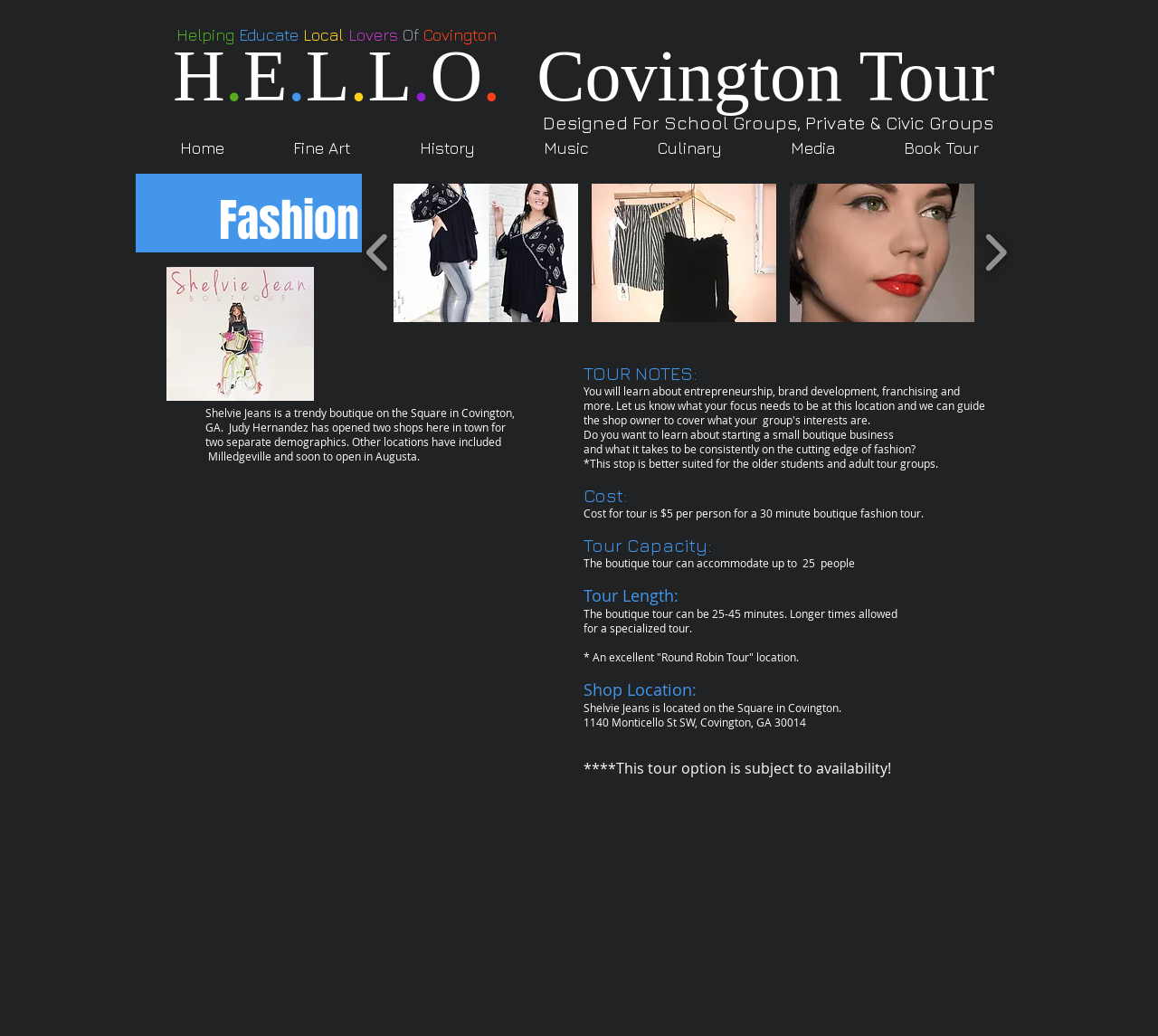Determine the bounding box coordinates of the region that needs to be clicked to achieve the task: "View the 'Fine Art' page".

[0.227, 0.13, 0.329, 0.156]